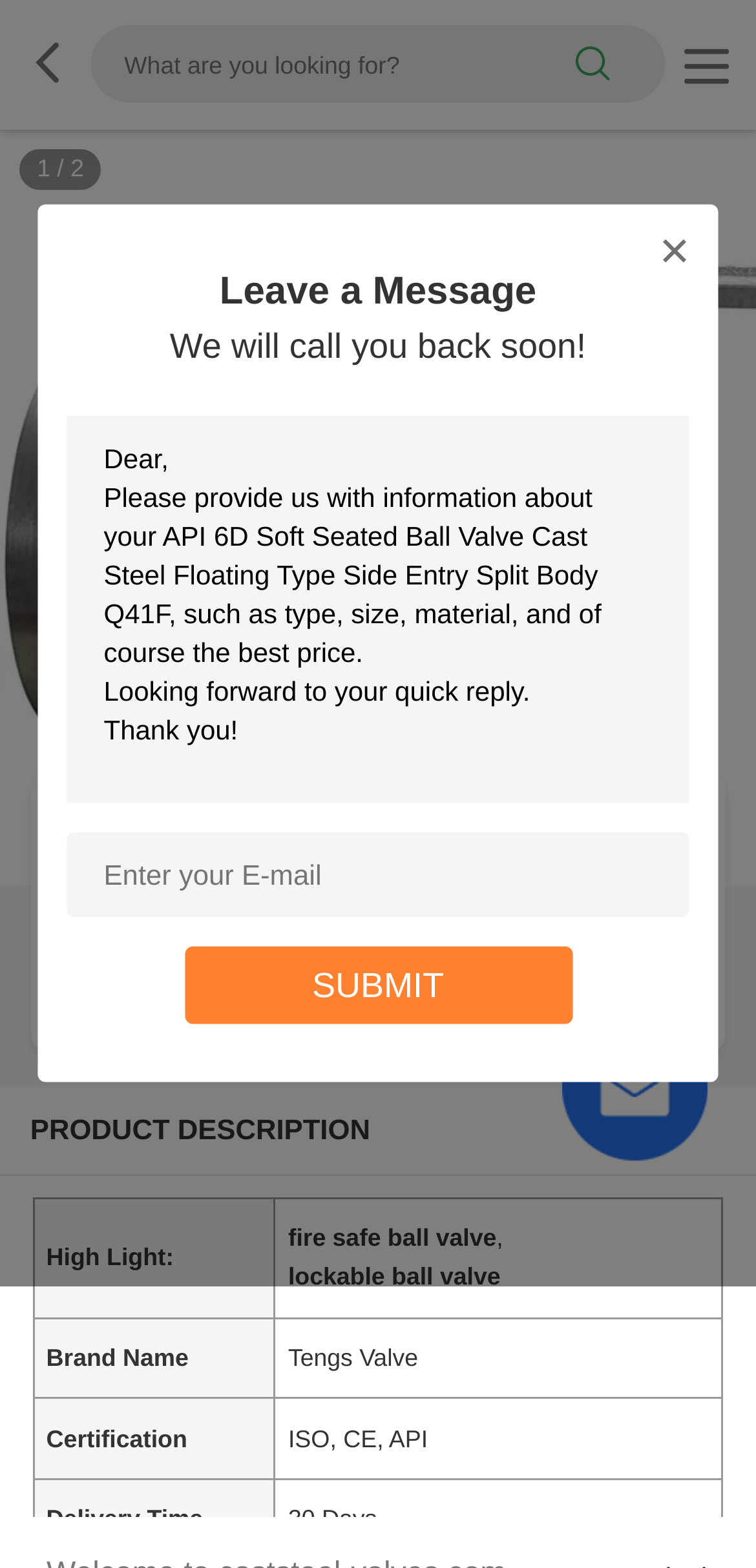How long does it take to deliver the product?
Please craft a detailed and exhaustive response to the question.

I found the answer by looking at the product description table, where it lists 'Delivery Time' as '30 Days'.